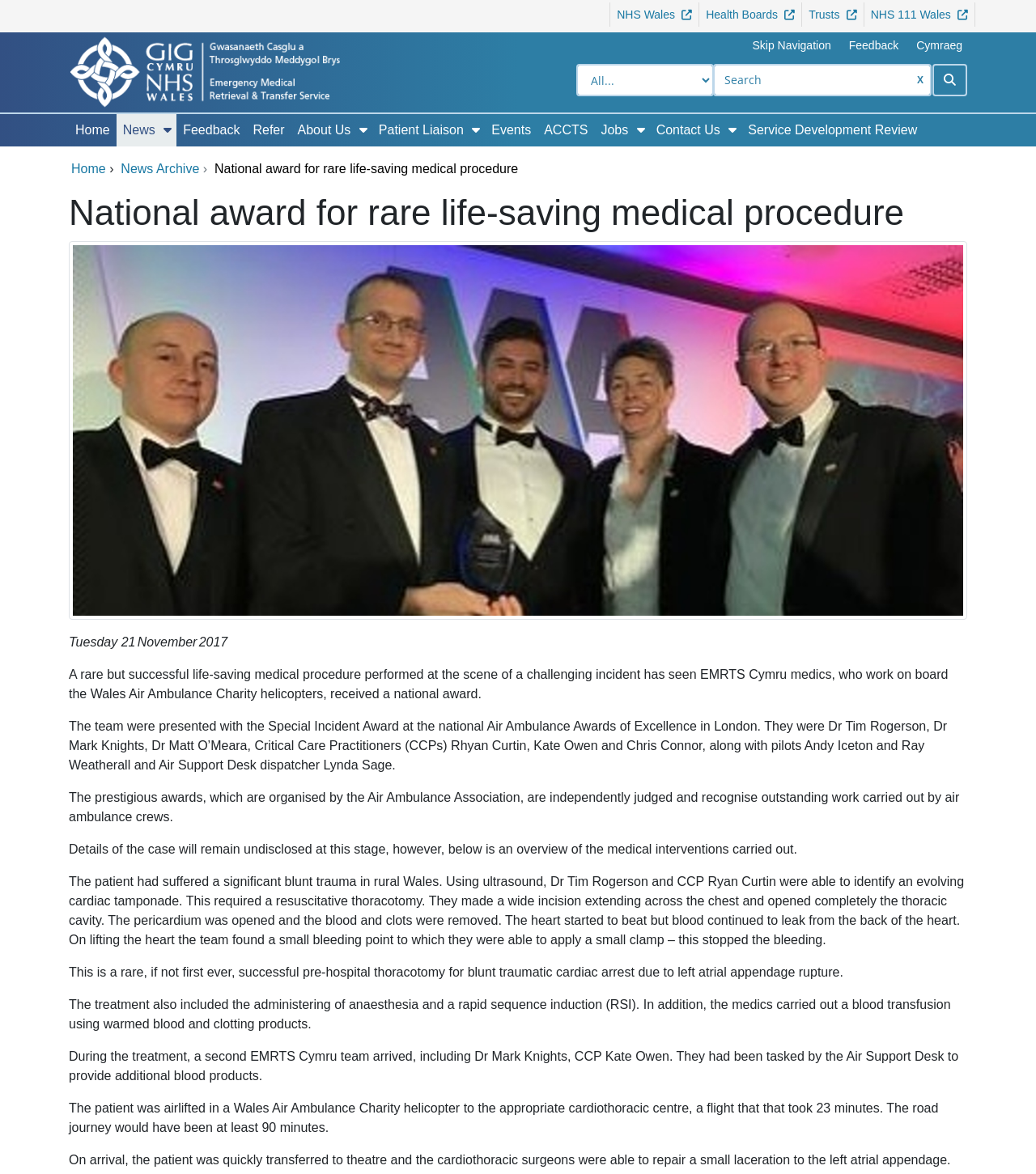Can you determine the bounding box coordinates of the area that needs to be clicked to fulfill the following instruction: "Switch to Cymraeg"?

[0.872, 0.032, 0.941, 0.046]